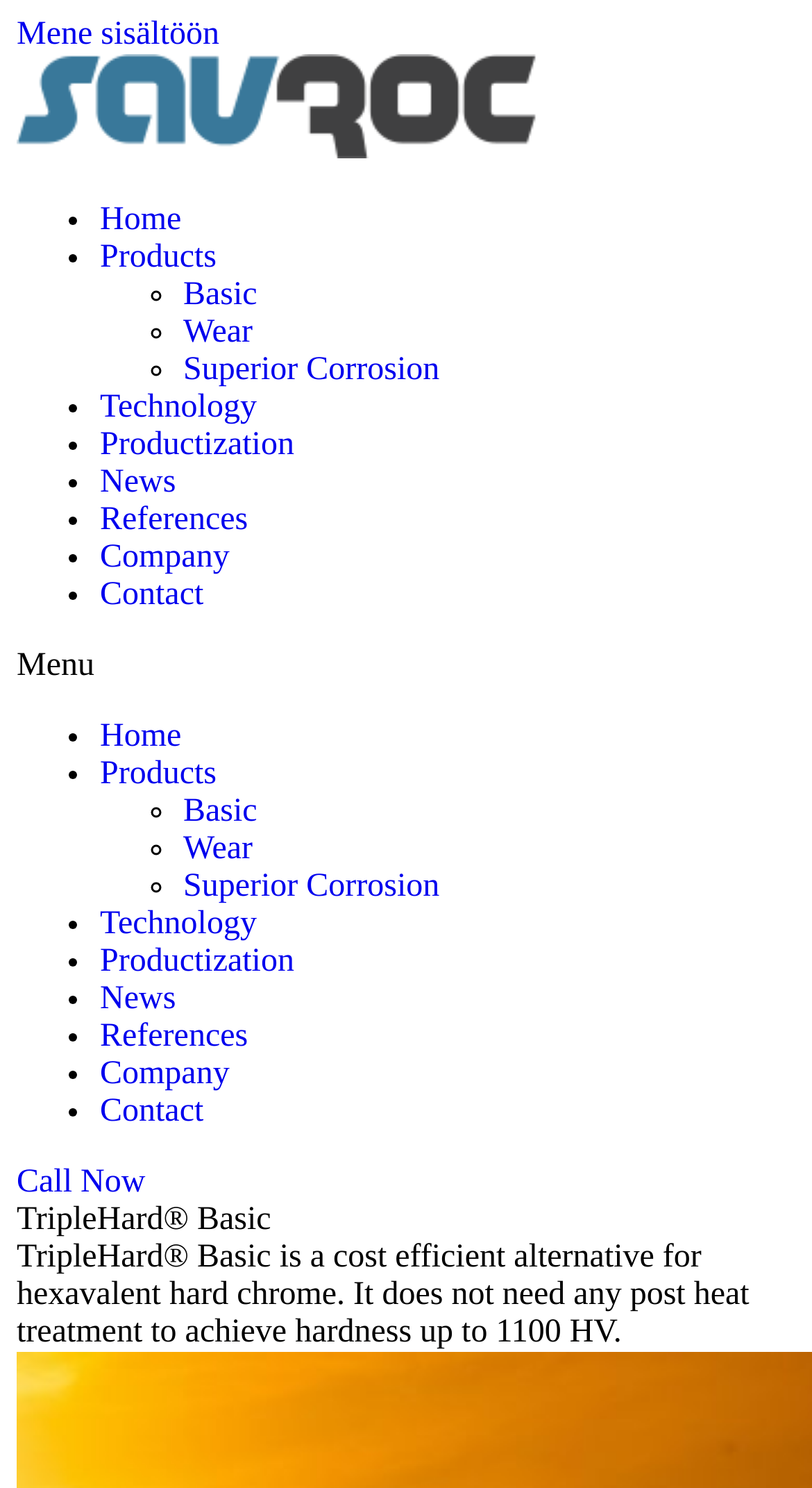What is the purpose of TripleHard Basic?
Based on the image, please offer an in-depth response to the question.

The purpose of TripleHard Basic can be found in the static text element that describes the product, which states that it is a cost efficient alternative for hexavalent hard chrome.